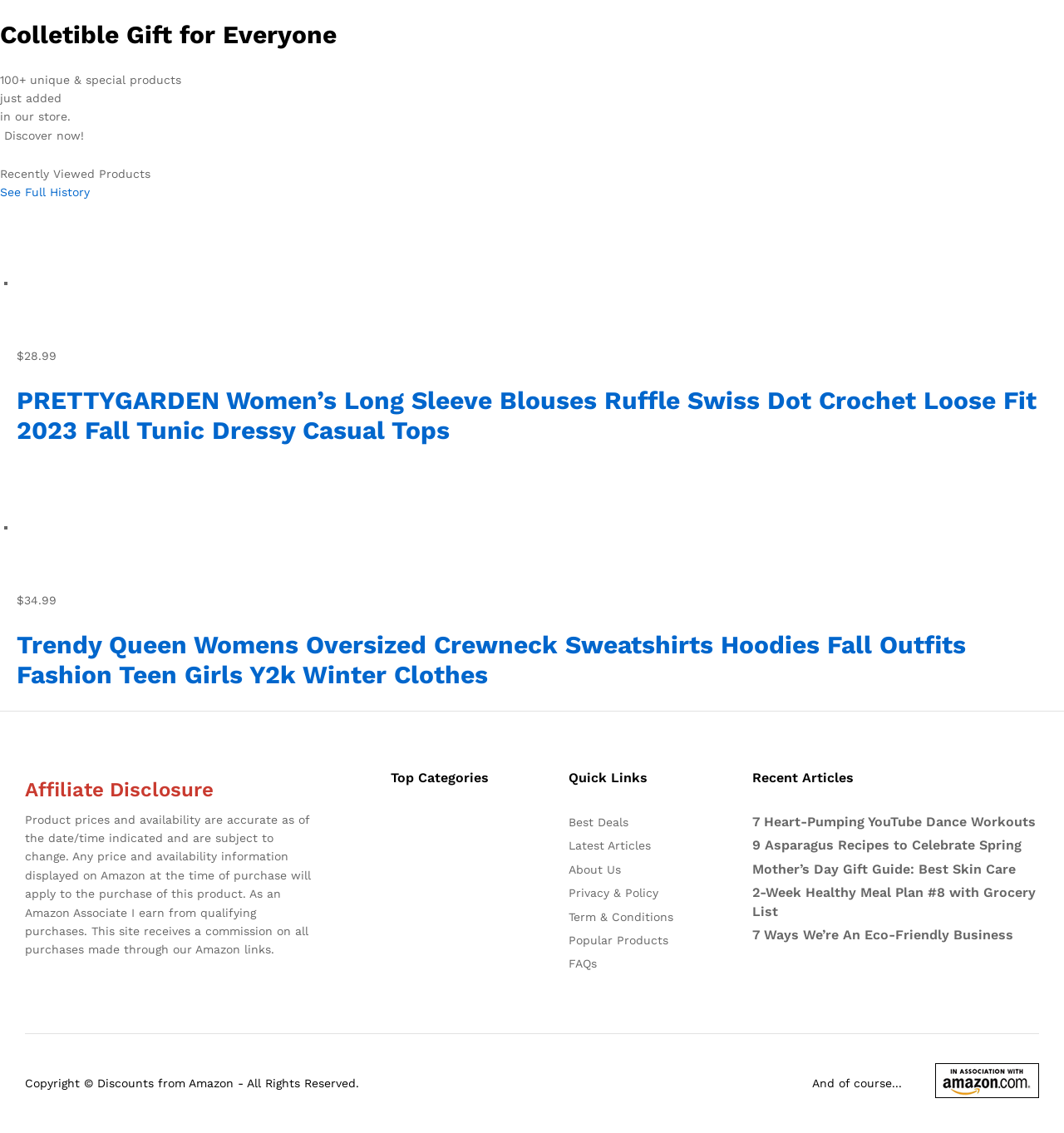Locate the bounding box coordinates of the element to click to perform the following action: 'Read the latest article about YouTube dance workouts'. The coordinates should be given as four float values between 0 and 1, in the form of [left, top, right, bottom].

[0.707, 0.718, 0.973, 0.732]